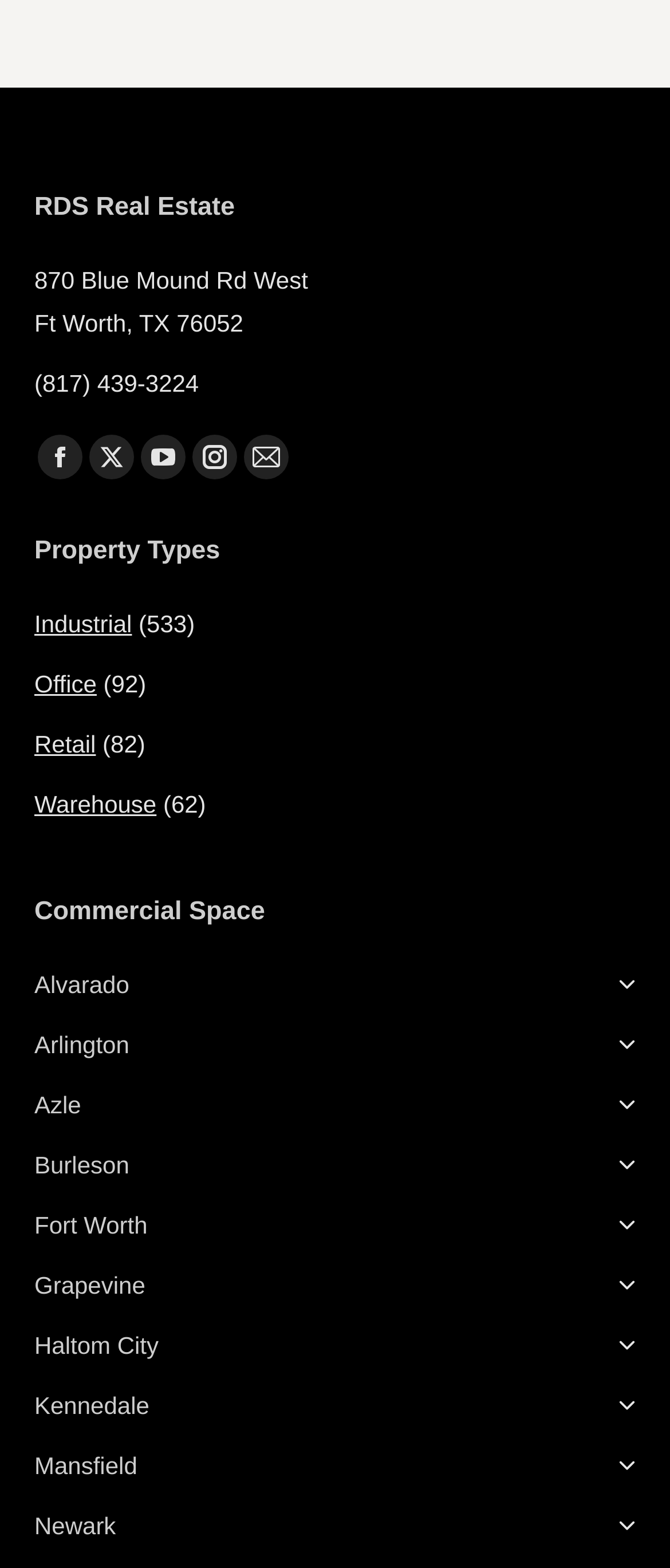Use a single word or phrase to answer this question: 
What is the company name?

RDS Real Estate